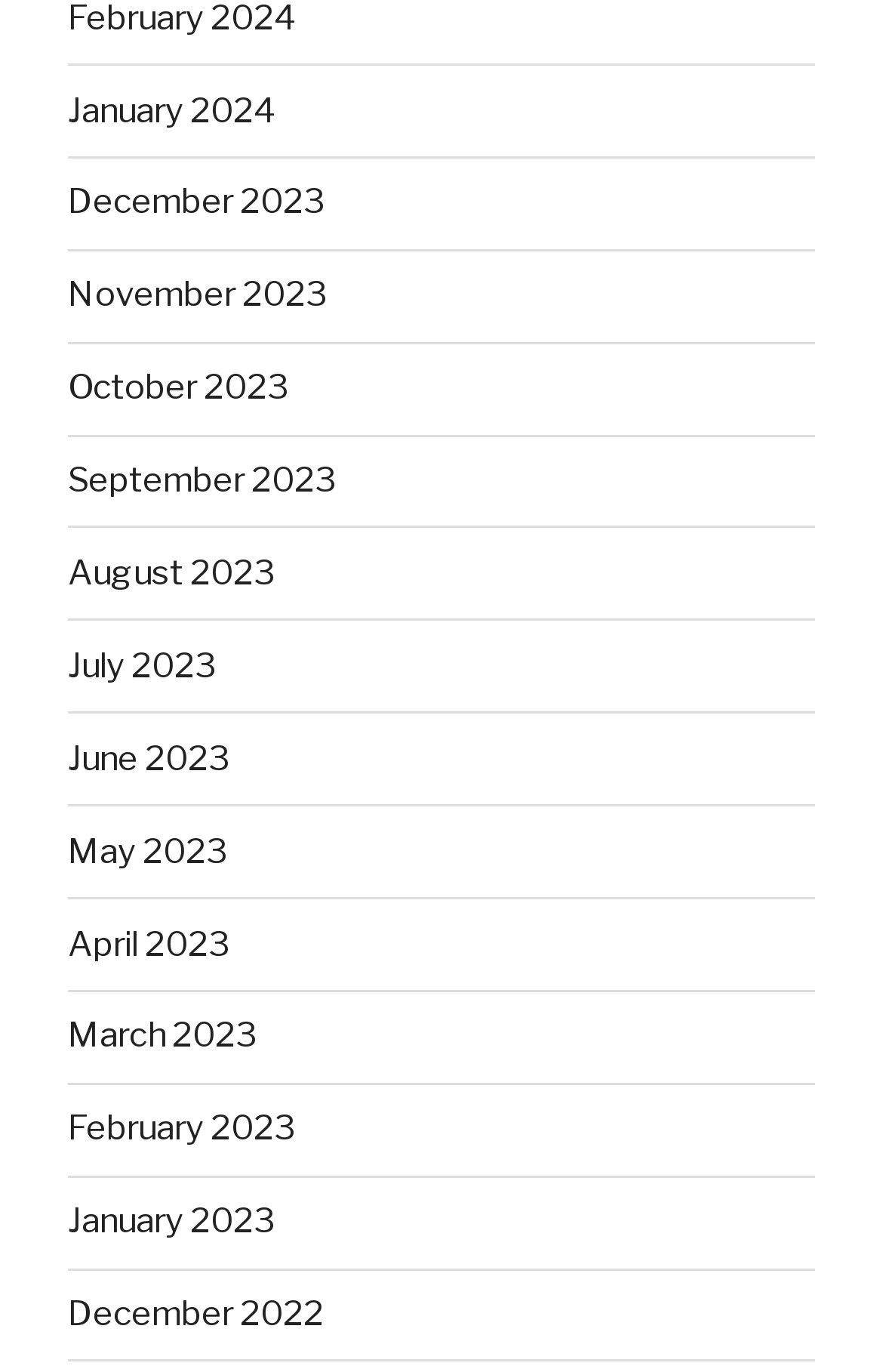Are the months listed in chronological order?
Could you please answer the question thoroughly and with as much detail as possible?

I examined the list of links and noticed that the months are listed in reverse chronological order, with the most recent month, January 2024, at the top and the earliest month, December 2022, at the bottom.